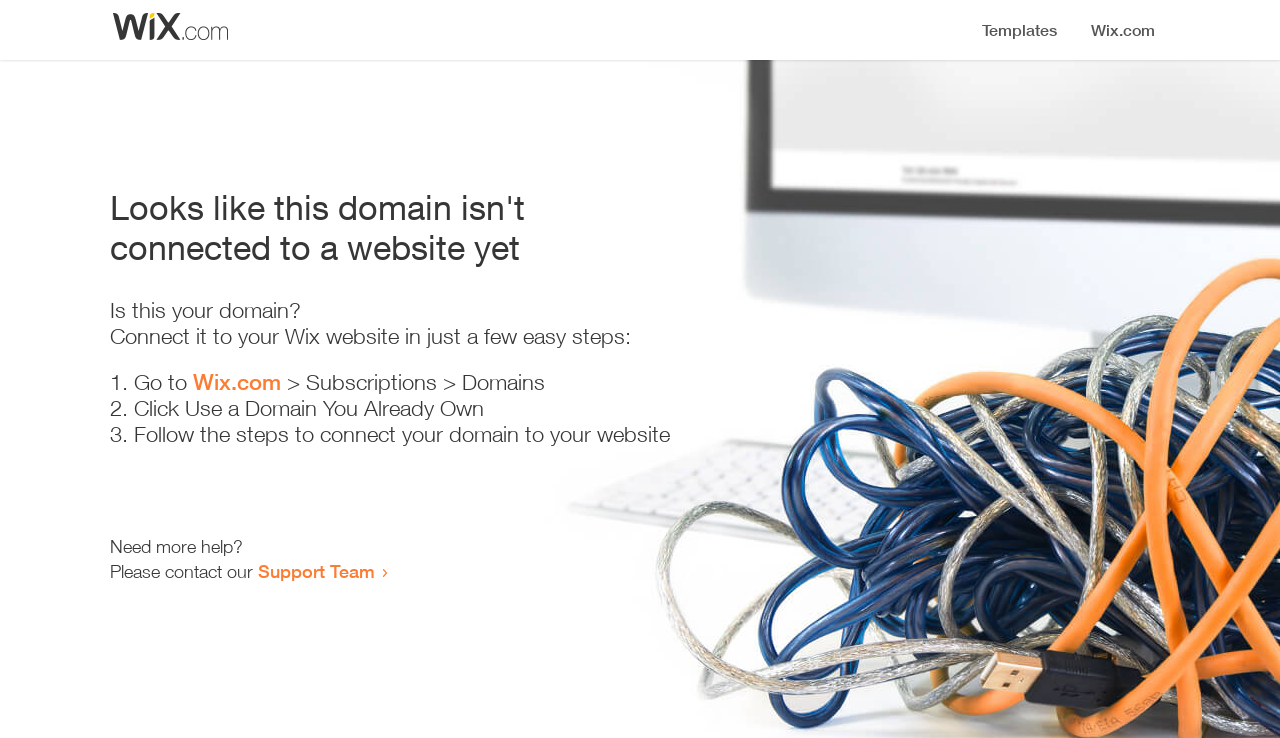Summarize the webpage comprehensively, mentioning all visible components.

The webpage appears to be an error page, indicating that a domain is not connected to a website yet. At the top, there is a small image, followed by a heading that states the error message. Below the heading, there is a question "Is this your domain?" and a brief instruction on how to connect it to a Wix website in a few easy steps.

The instructions are presented in a numbered list, with three steps. The first step is to go to Wix.com, followed by a link to the website. The second step is to click "Use a Domain You Already Own", and the third step is to follow the instructions to connect the domain to the website.

At the bottom of the page, there is a message asking if the user needs more help, followed by an invitation to contact the Support Team, which is a clickable link. Overall, the page is simple and straightforward, providing clear instructions on how to resolve the error.